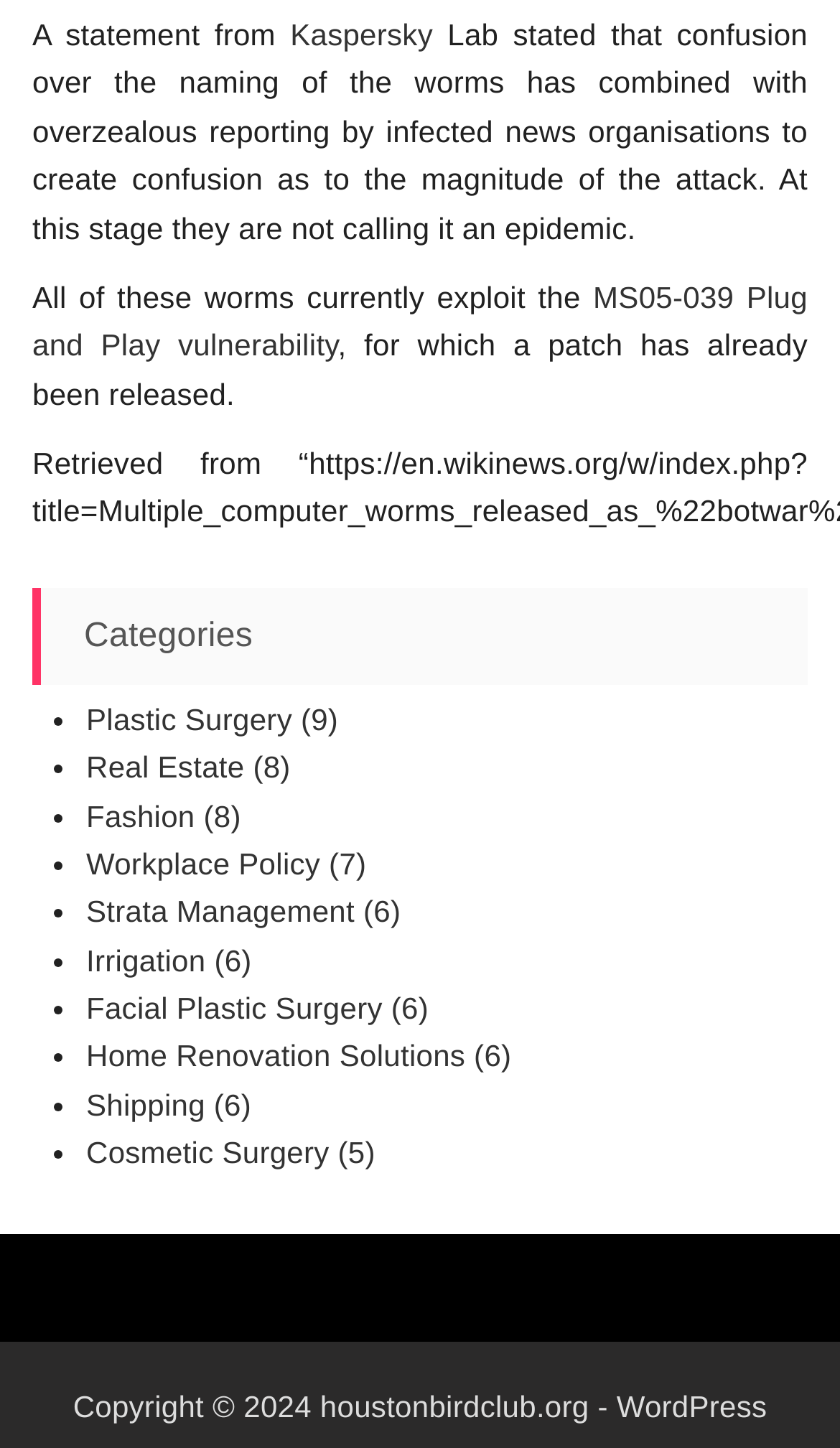Using the provided element description, identify the bounding box coordinates as (top-left x, top-left y, bottom-right x, bottom-right y). Ensure all values are between 0 and 1. Description: Home Renovation Solutions (6)

[0.103, 0.718, 0.609, 0.741]